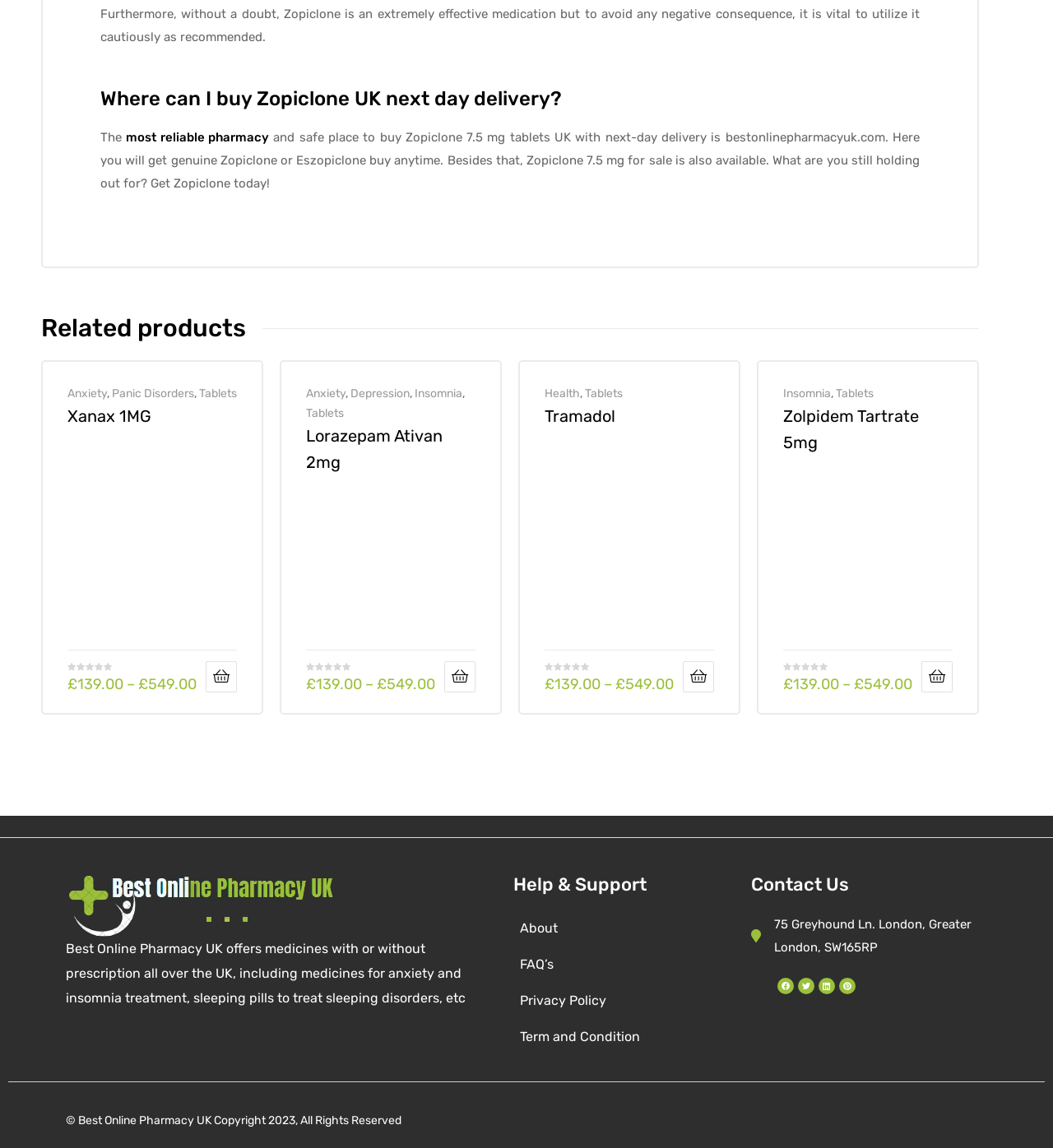Indicate the bounding box coordinates of the element that must be clicked to execute the instruction: "Click the 'Compare' button for 'Lorazepam Ativan 2mg'". The coordinates should be given as four float numbers between 0 and 1, i.e., [left, top, right, bottom].

[0.319, 0.607, 0.347, 0.633]